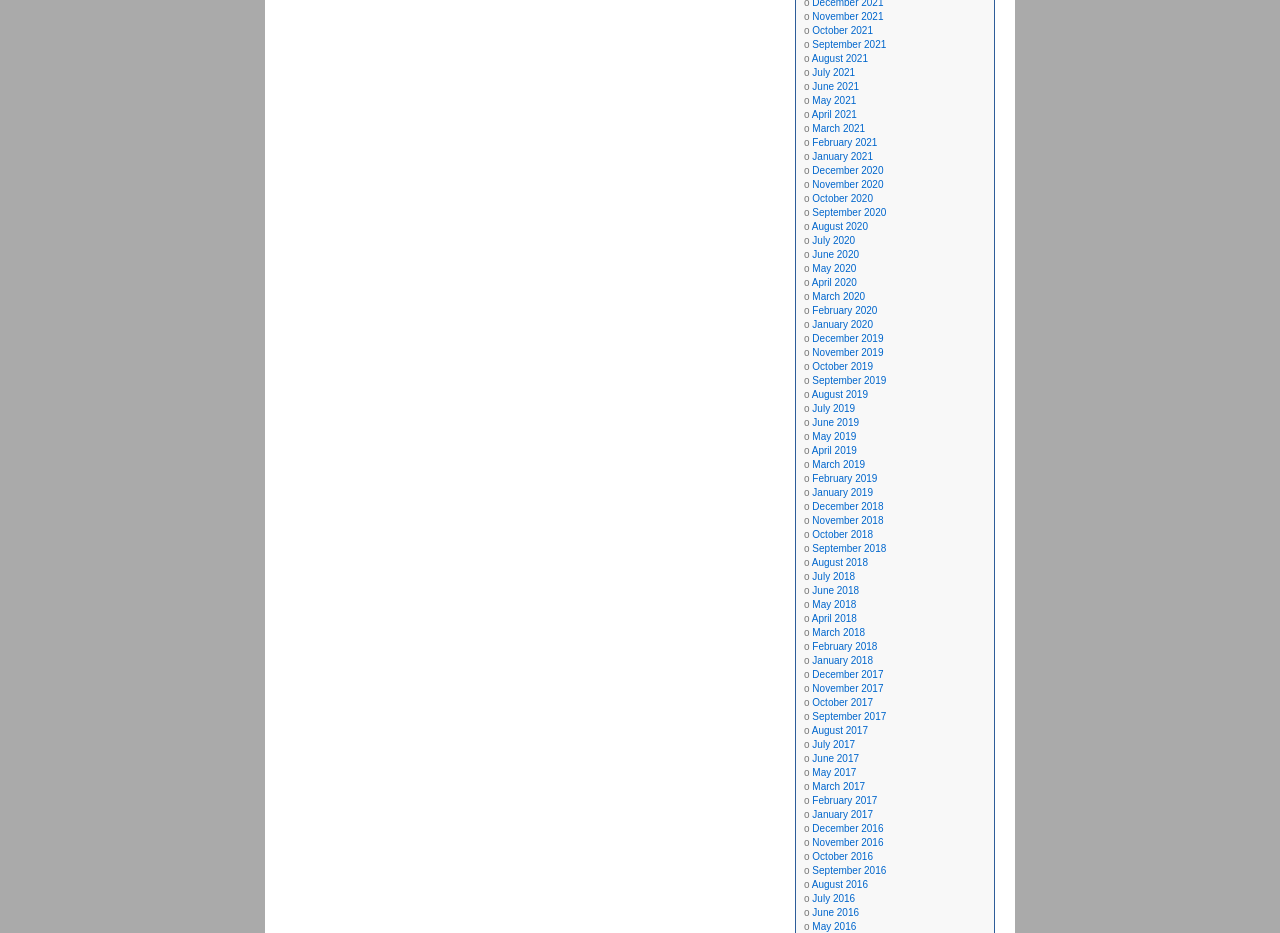Locate the bounding box coordinates of the region to be clicked to comply with the following instruction: "View March 2017". The coordinates must be four float numbers between 0 and 1, in the form [left, top, right, bottom].

[0.635, 0.837, 0.676, 0.849]